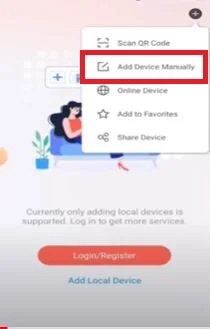What is the purpose of the 'Add Device Manually' option?
Refer to the image and give a detailed response to the question.

The 'Add Device Manually' option, highlighted in red, allows users to input device information directly, such as IP addresses, which is necessary when QR scans are not feasible, providing an alternative method for adding devices.